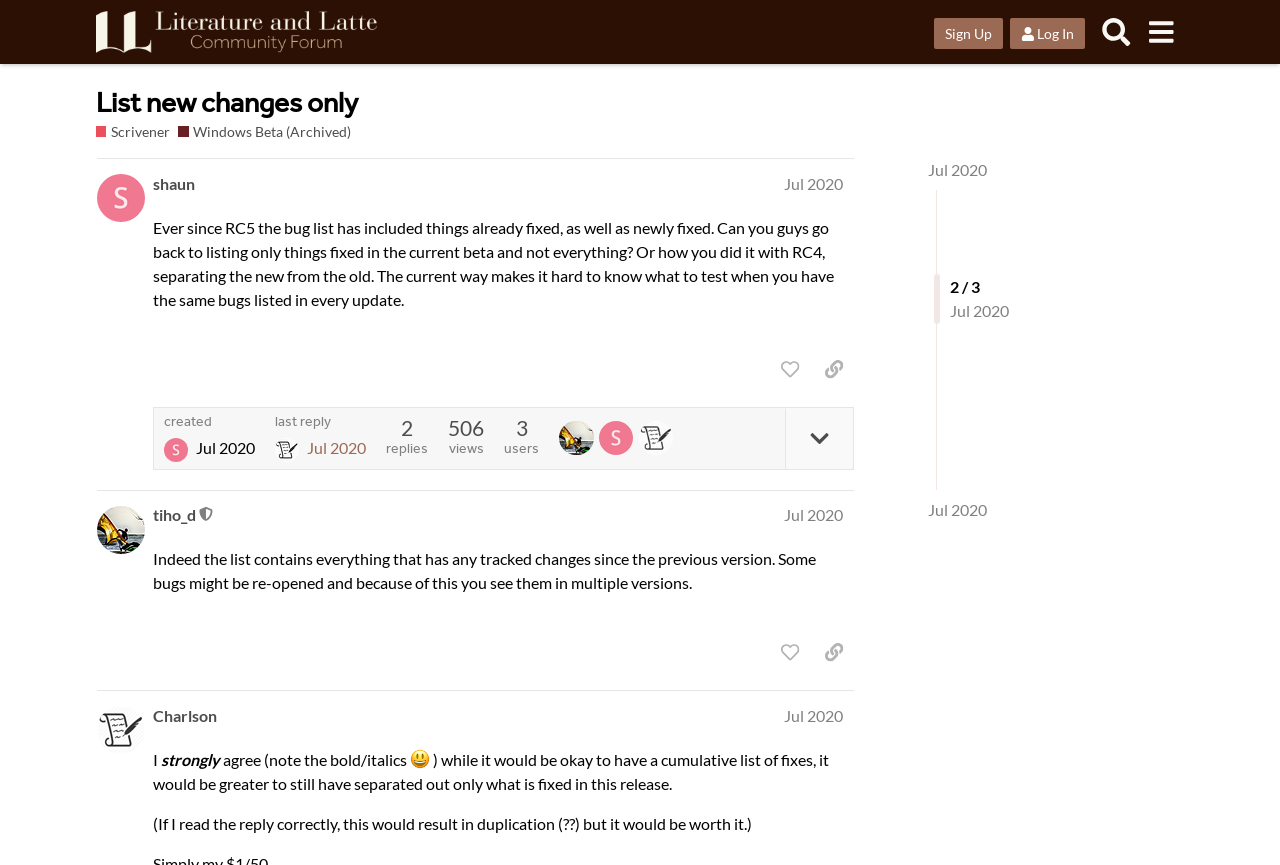Using details from the image, please answer the following question comprehensively:
Who is the author of the first post?

I looked at the first post and found the link 'shaun' which is labeled as the author of the post.